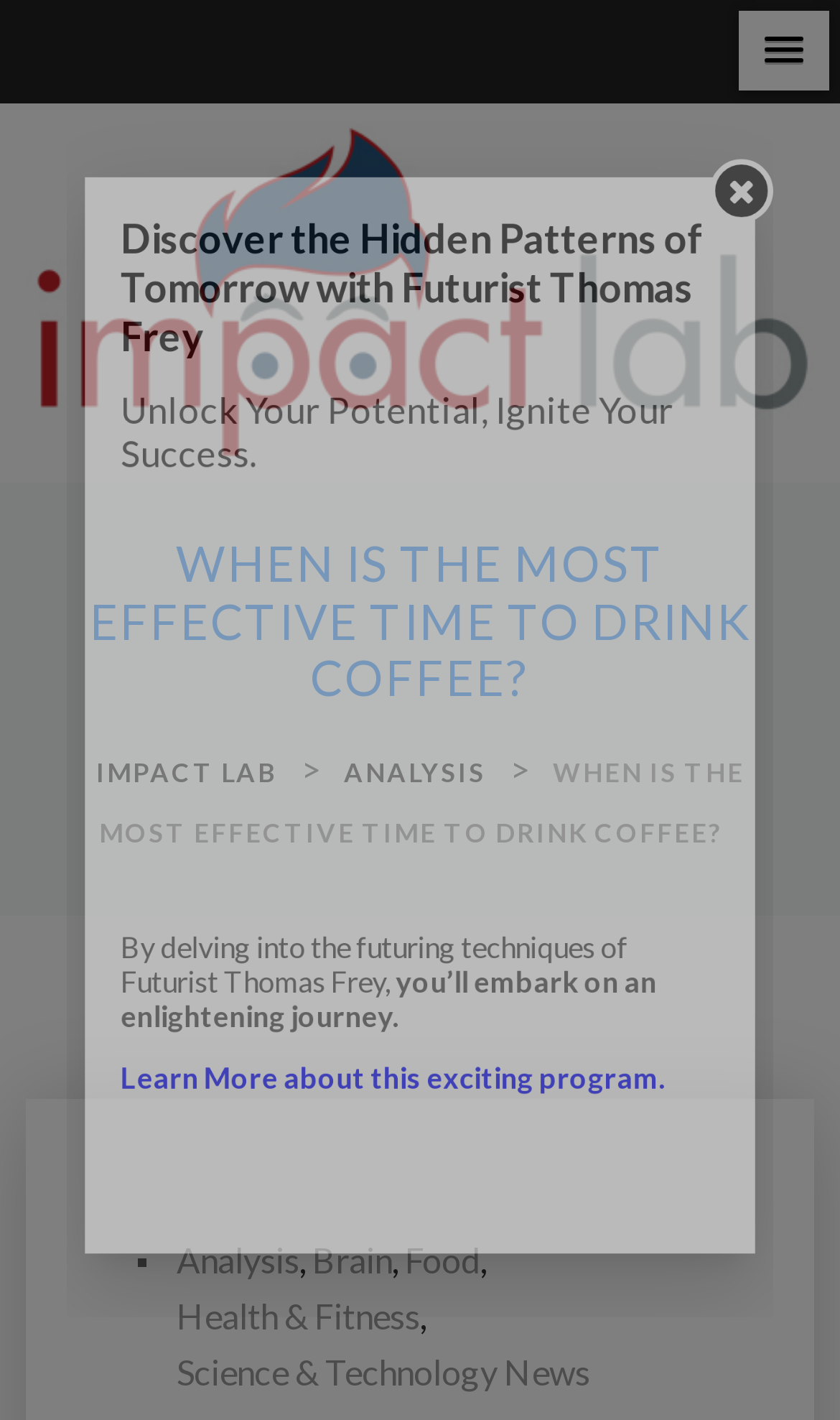Give a comprehensive overview of the webpage, including key elements.

The webpage is about the most effective time to drink coffee, as indicated by the title "When is the most effective time to drink coffee?" at the top. On the top-right corner, there is a button with a popup menu. Below the title, there is a link to "Impact Lab" with an accompanying image of the same name.

The main content of the webpage is divided into two sections. The first section has a heading "WHEN IS THE MOST EFFECTIVE TIME TO DRINK COFFEE?" in the middle of the page. Below this heading, there are three links: "IMPACT LAB", "ANALYSIS", and a series of links to related topics such as "Analysis", "Brain", "Food", "Health & Fitness", and "Science & Technology News".

The second section is located below the first section and contains a series of paragraphs. The first paragraph starts with the text "Discover the Hidden Patterns of Tomorrow with Futurist Thomas Frey" and is followed by another paragraph with the text "Unlock Your Potential, Ignite Your Success." The next two paragraphs discuss the benefits of delving into the futuring techniques of Futurist Thomas Frey, with a link to "Learn More about this exciting program" at the end.

On the right side of the page, near the top, there is a small image.